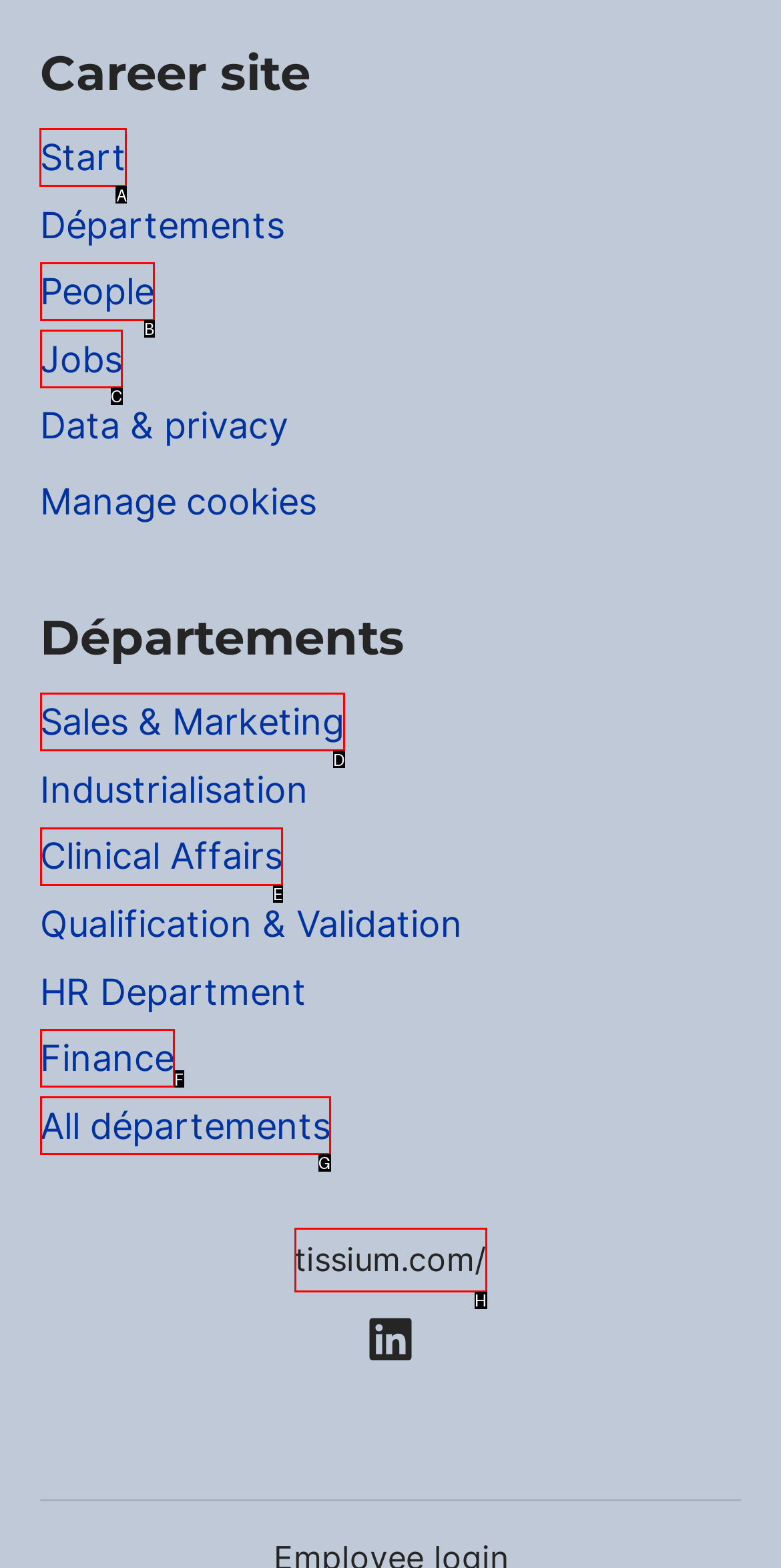Tell me which one HTML element I should click to complete the following task: Click on Start
Answer with the option's letter from the given choices directly.

A